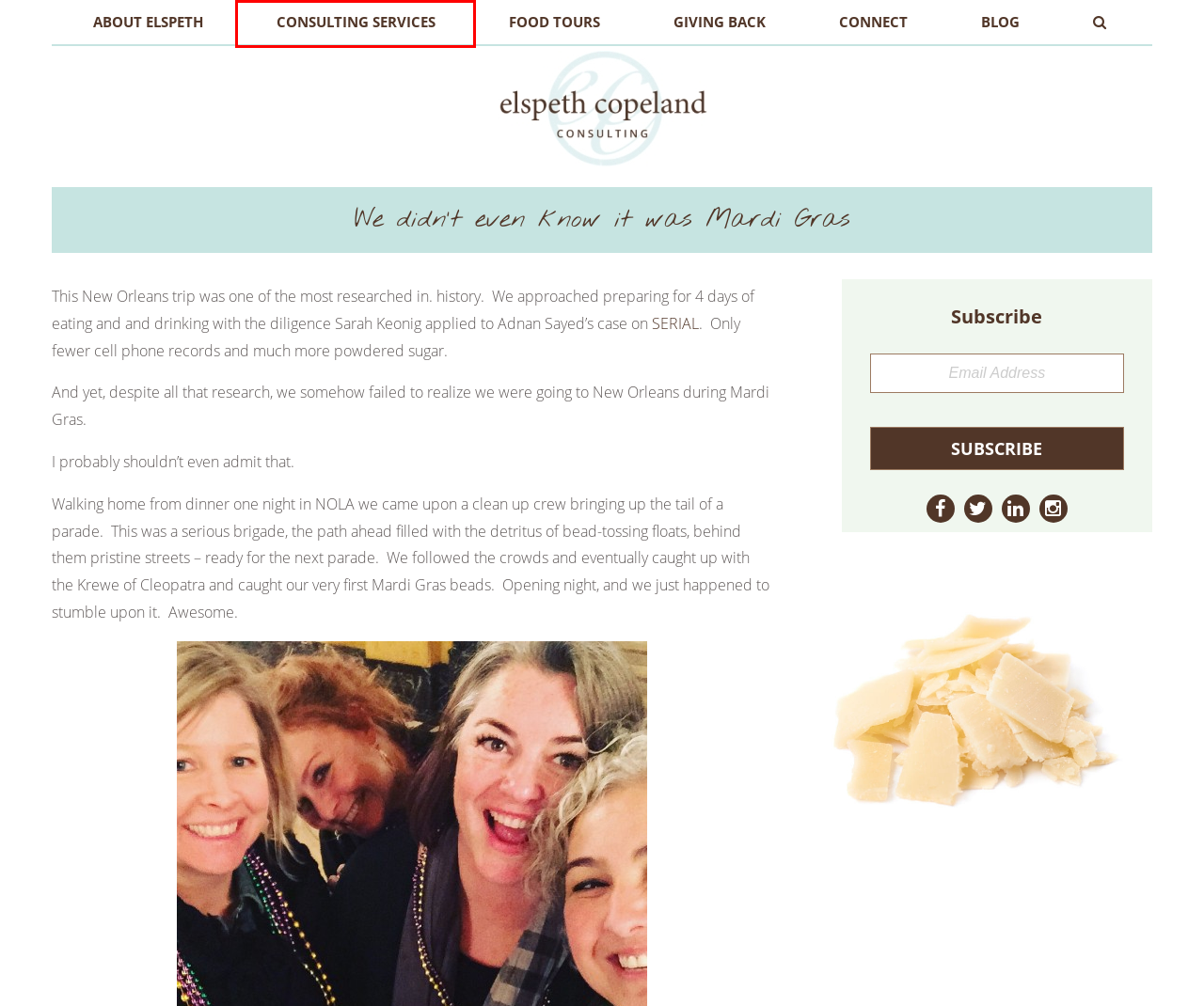A screenshot of a webpage is given, featuring a red bounding box around a UI element. Please choose the webpage description that best aligns with the new webpage after clicking the element in the bounding box. These are the descriptions:
A. Serial: Season One
B. FOOD TOURS – Elspeth Copeland Consulting
C. CONTACT ELSPETH – Elspeth Copeland Consulting
D. About Elspeth – Elspeth Copeland Consulting
E. Consulting Services – Elspeth Copeland Consulting
F. Giving Back – Elspeth Copeland Consulting
G. EC’S BLOG – Elspeth Copeland Consulting
H. Elspeth Copeland Consulting

E